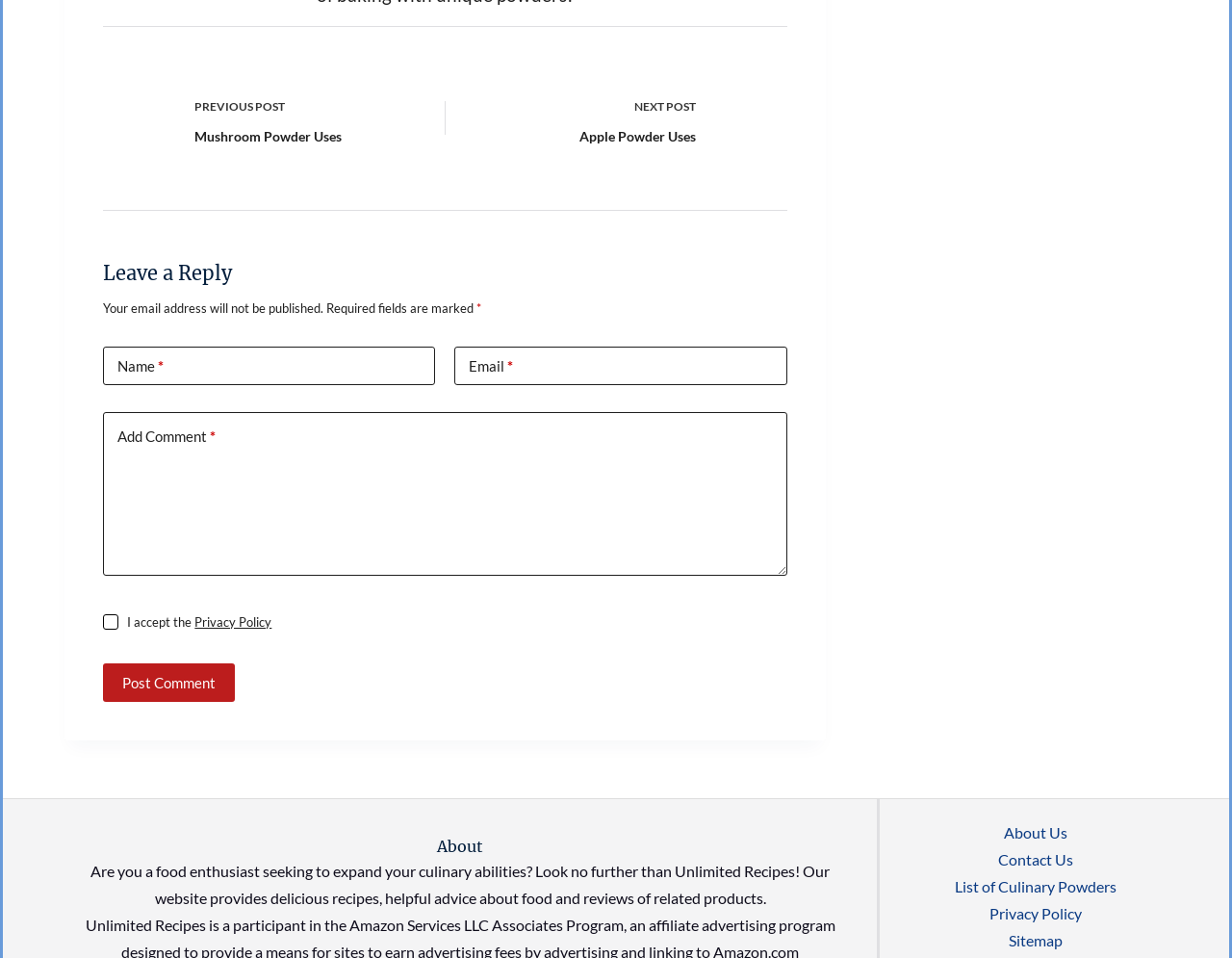Using the information in the image, could you please answer the following question in detail:
What is required to leave a reply?

I found the answer by examining the textboxes with the labels 'Name' and 'Email' and the required attribute set to true, indicating that these fields are mandatory to leave a reply.